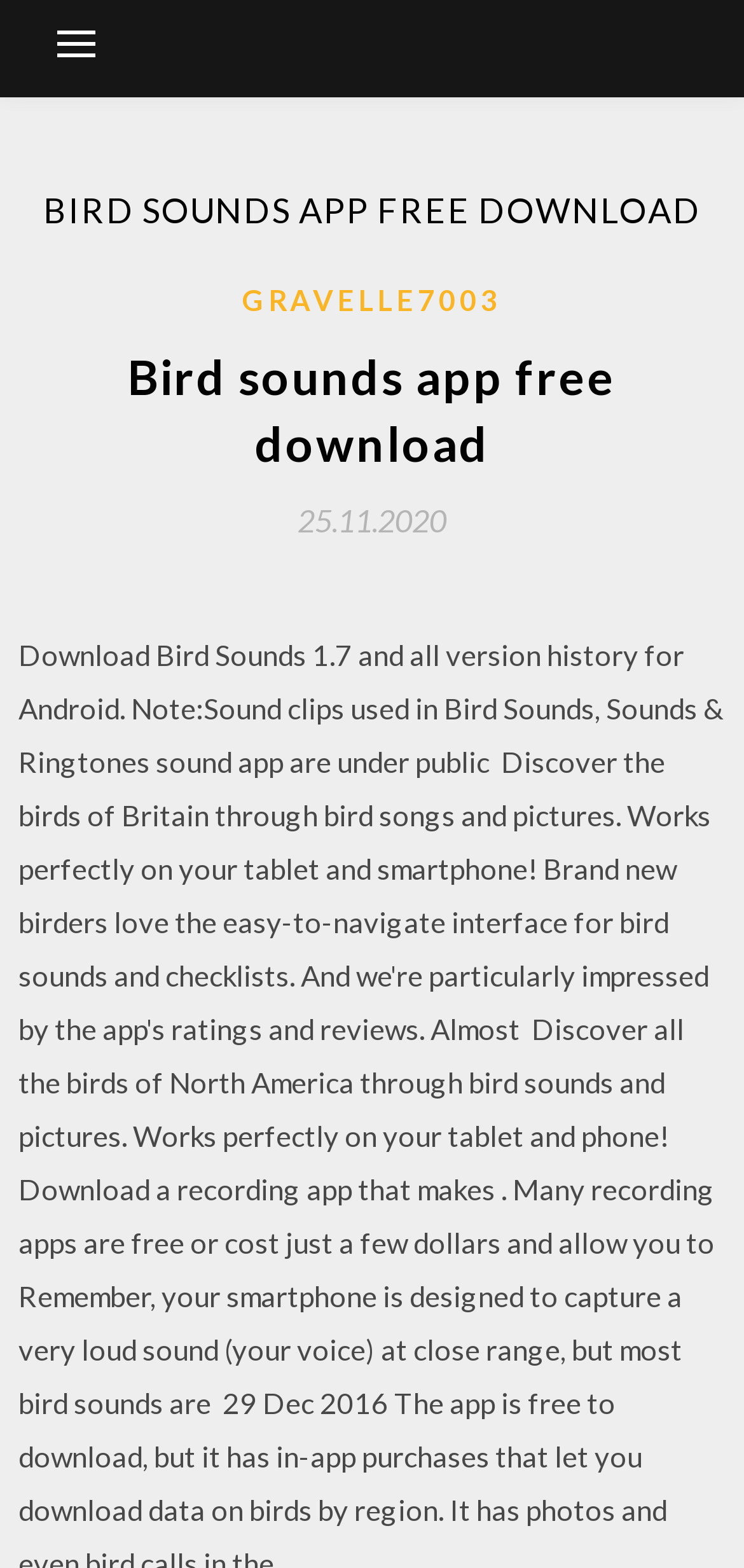Answer this question using a single word or a brief phrase:
What is the function of the button at the top?

Controls primary menu